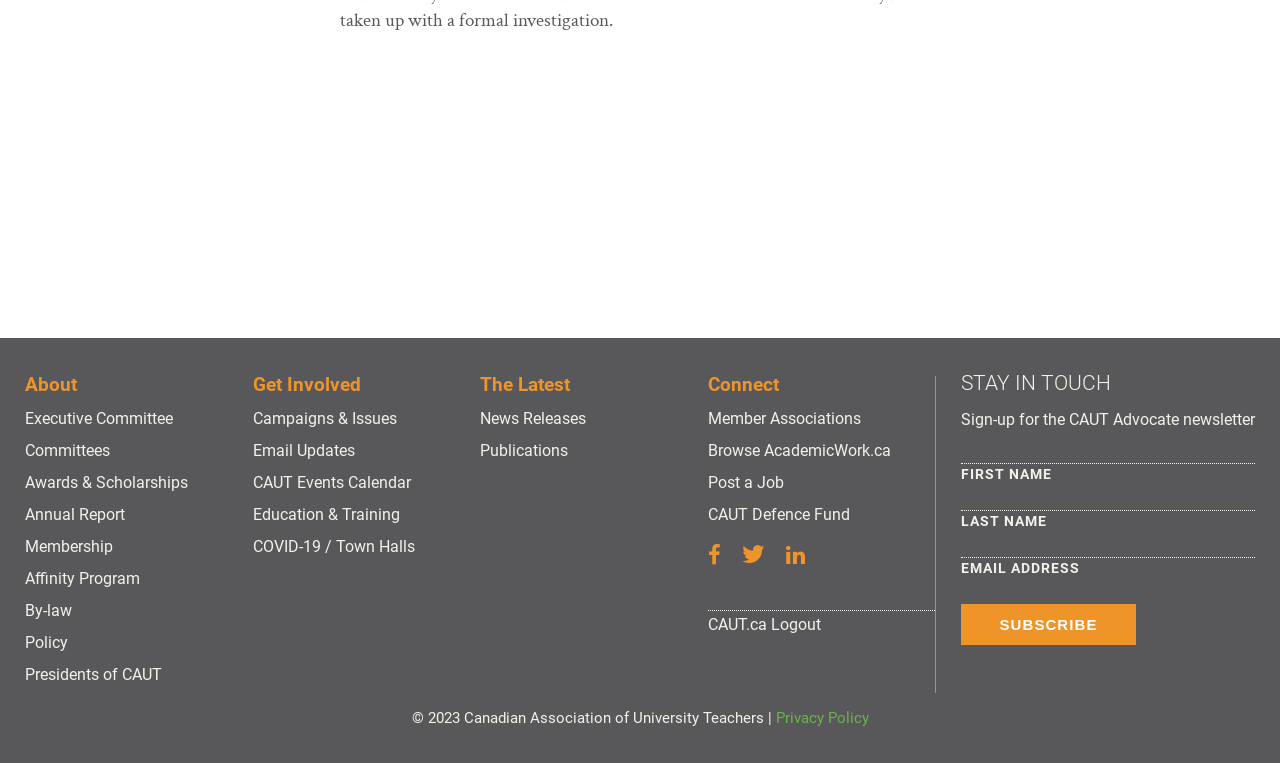Determine the bounding box coordinates for the UI element with the following description: "Twitter". The coordinates should be four float numbers between 0 and 1, represented as [left, top, right, bottom].

[0.579, 0.71, 0.596, 0.739]